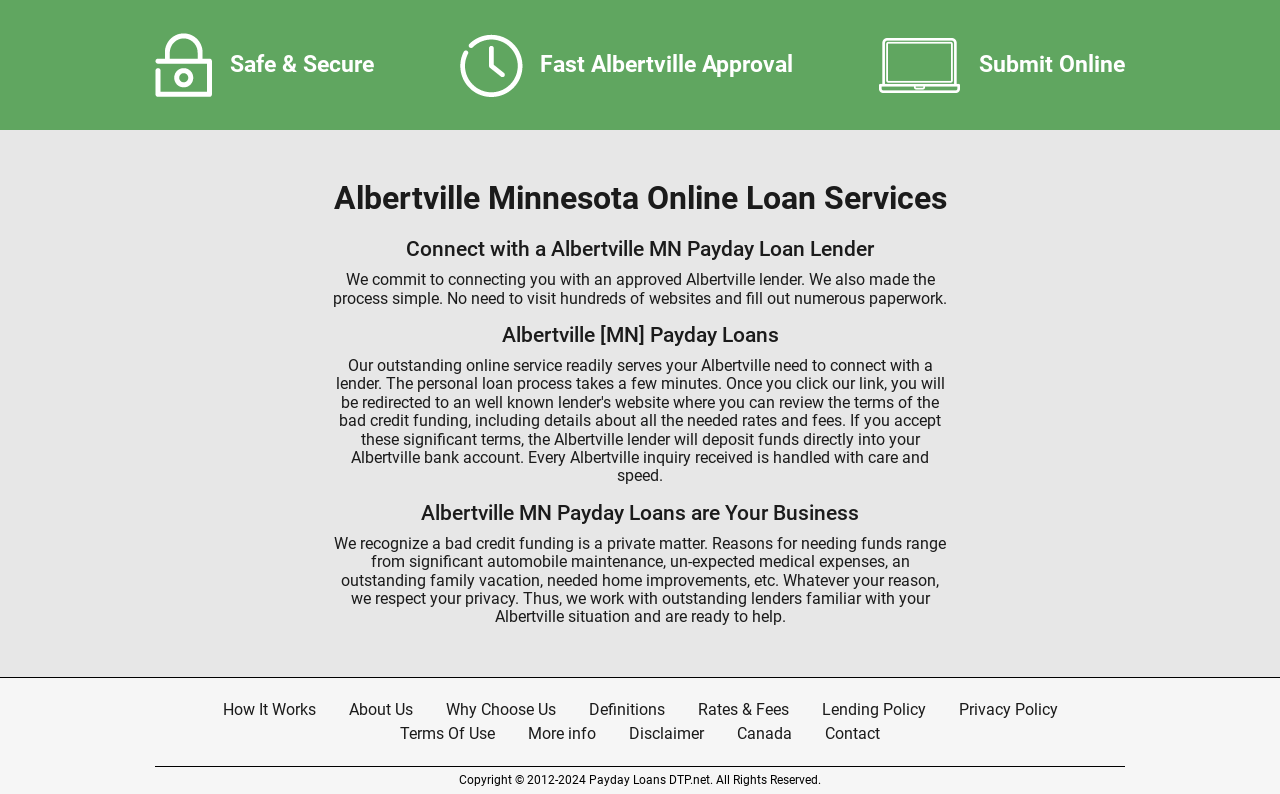Please identify the bounding box coordinates of the clickable region that I should interact with to perform the following instruction: "Click 'How It Works'". The coordinates should be expressed as four float numbers between 0 and 1, i.e., [left, top, right, bottom].

[0.162, 0.879, 0.258, 0.909]